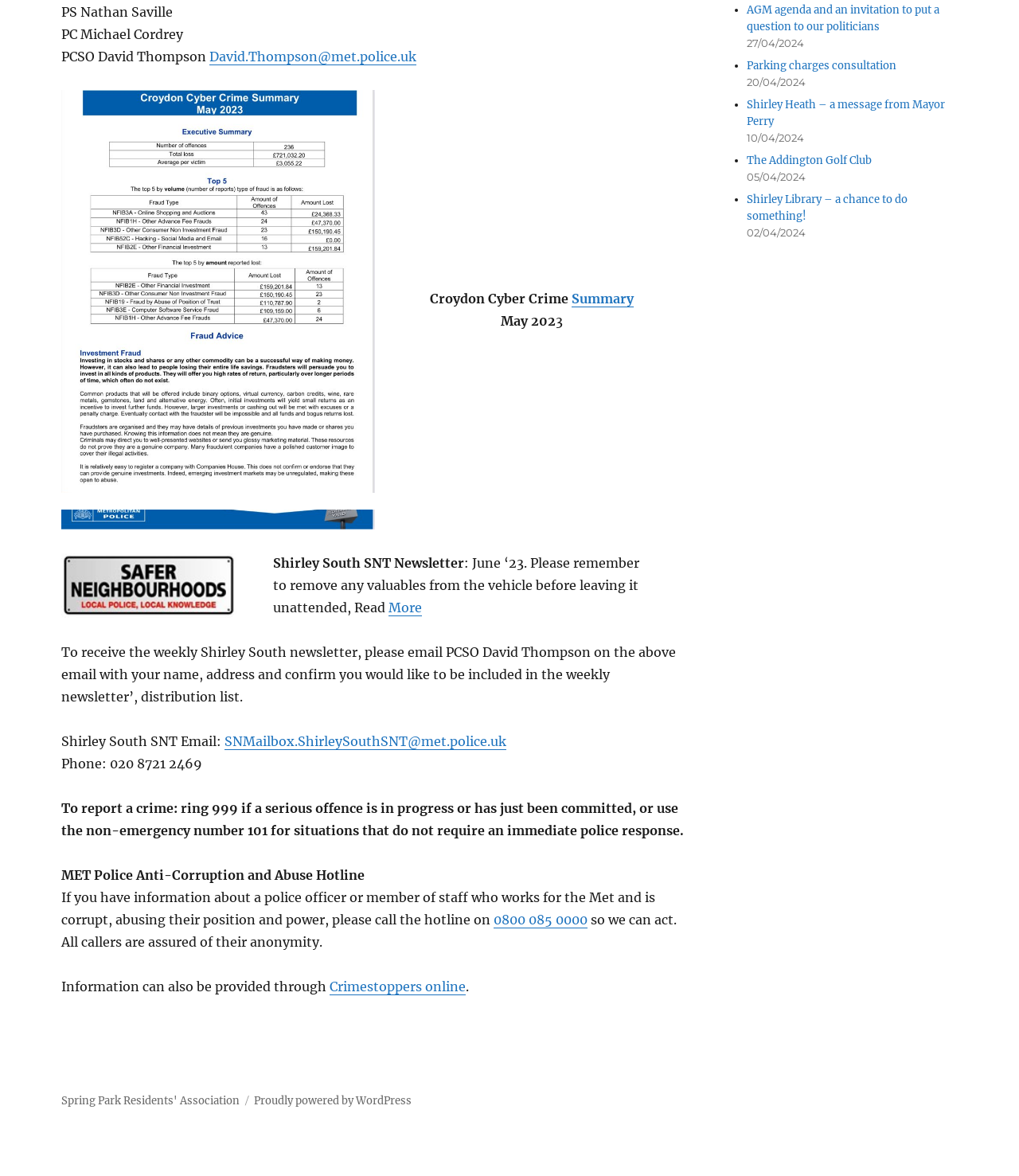Find the bounding box coordinates for the HTML element described in this sentence: "Parking charges consultation". Provide the coordinates as four float numbers between 0 and 1, in the format [left, top, right, bottom].

[0.733, 0.05, 0.879, 0.062]